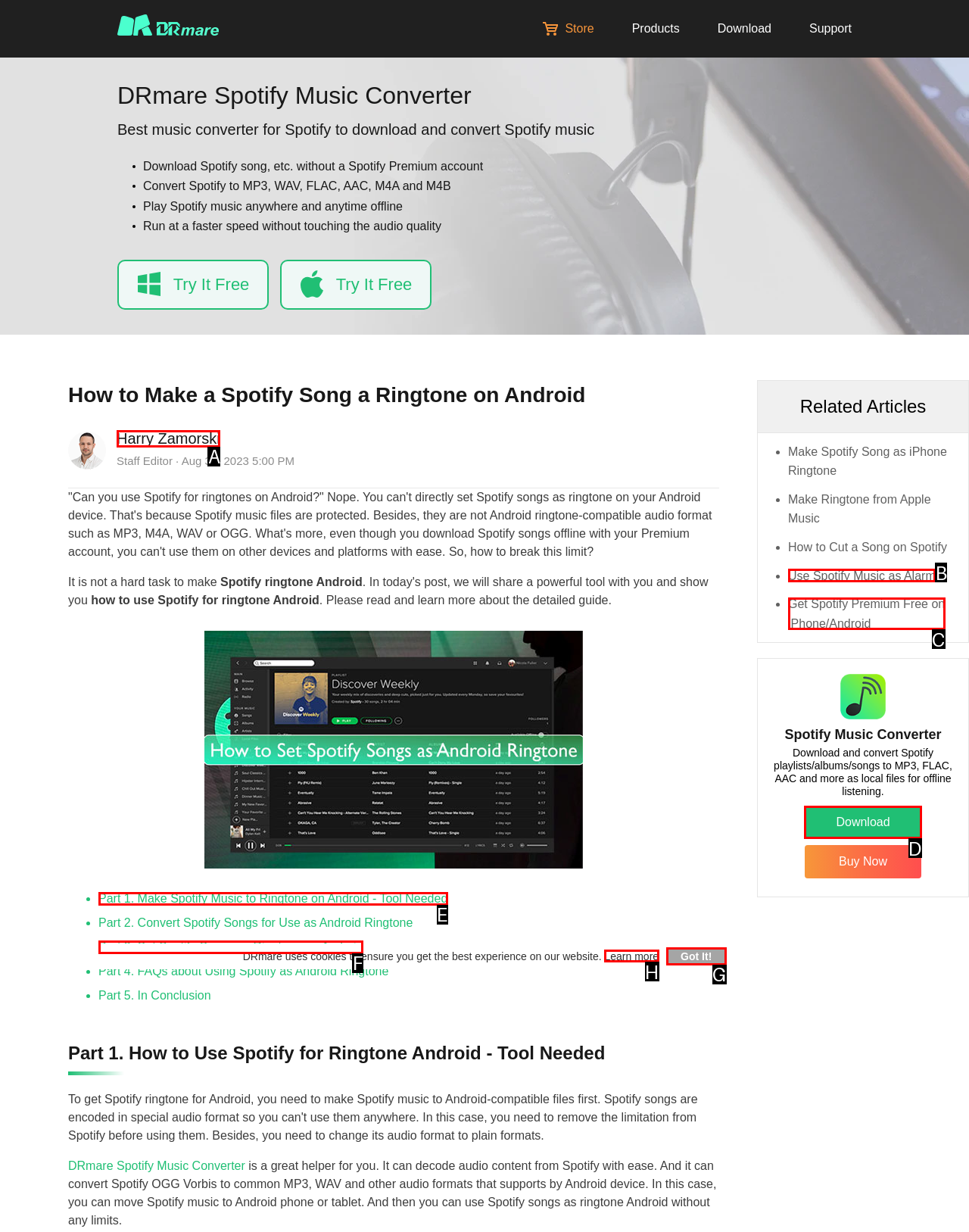Pick the right letter to click to achieve the task: Download the DRmare Spotify Music Converter
Answer with the letter of the correct option directly.

D